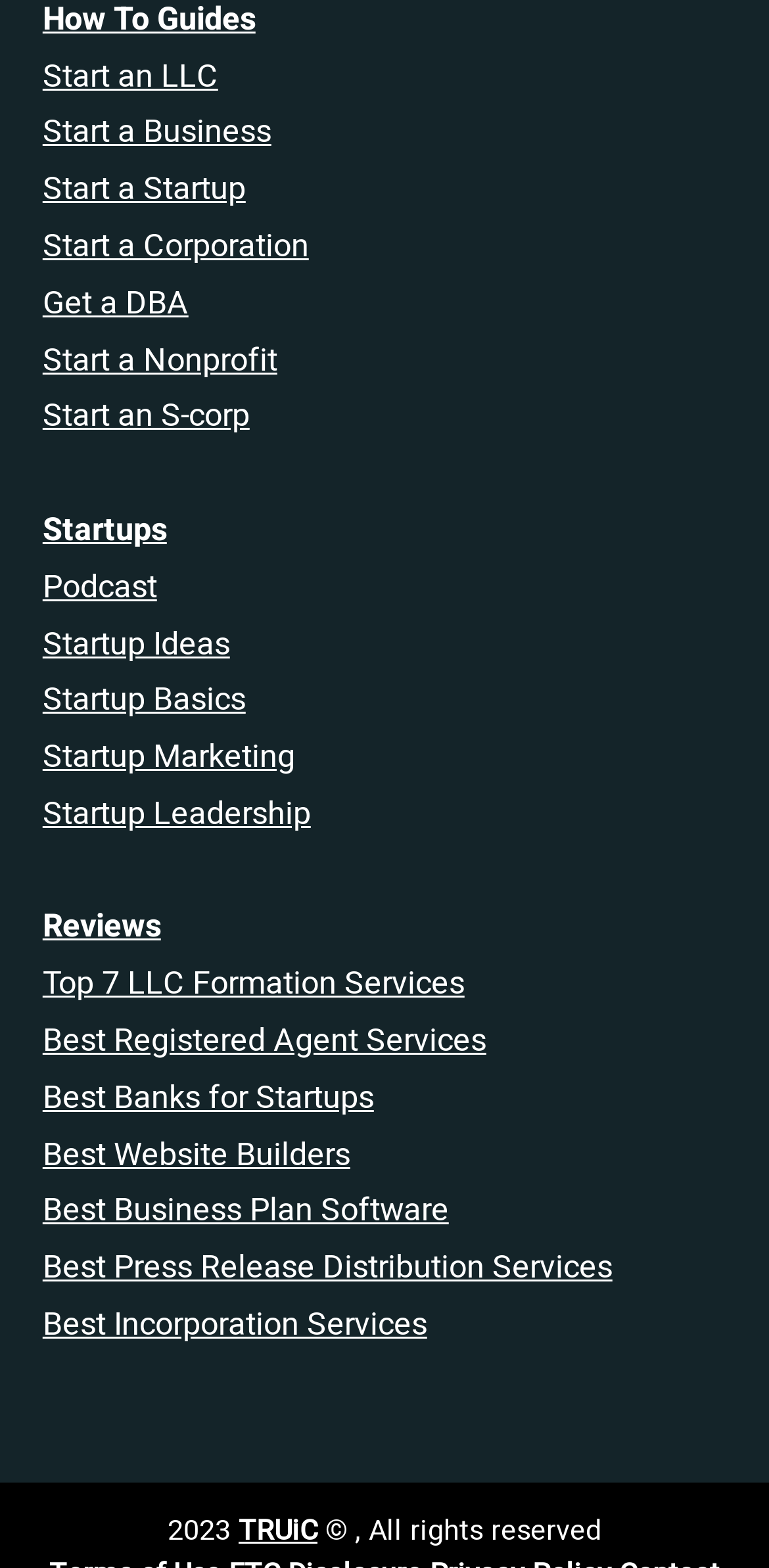Give the bounding box coordinates for the element described by: "Startup Marketing".

[0.055, 0.468, 0.384, 0.498]